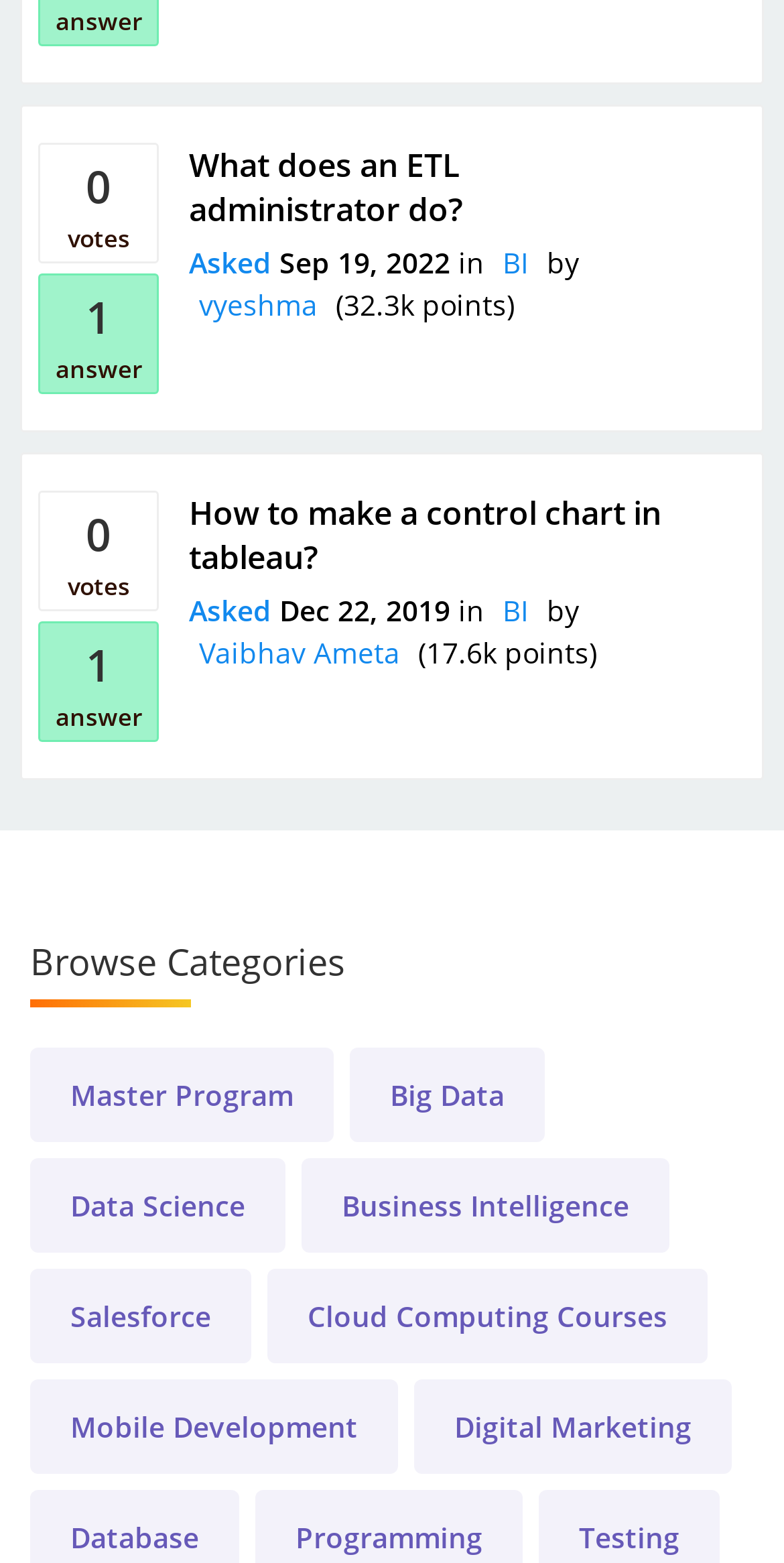Locate the bounding box coordinates of the area that needs to be clicked to fulfill the following instruction: "View the answer to the question about control charts in Tableau". The coordinates should be in the format of four float numbers between 0 and 1, namely [left, top, right, bottom].

[0.241, 0.314, 0.844, 0.371]